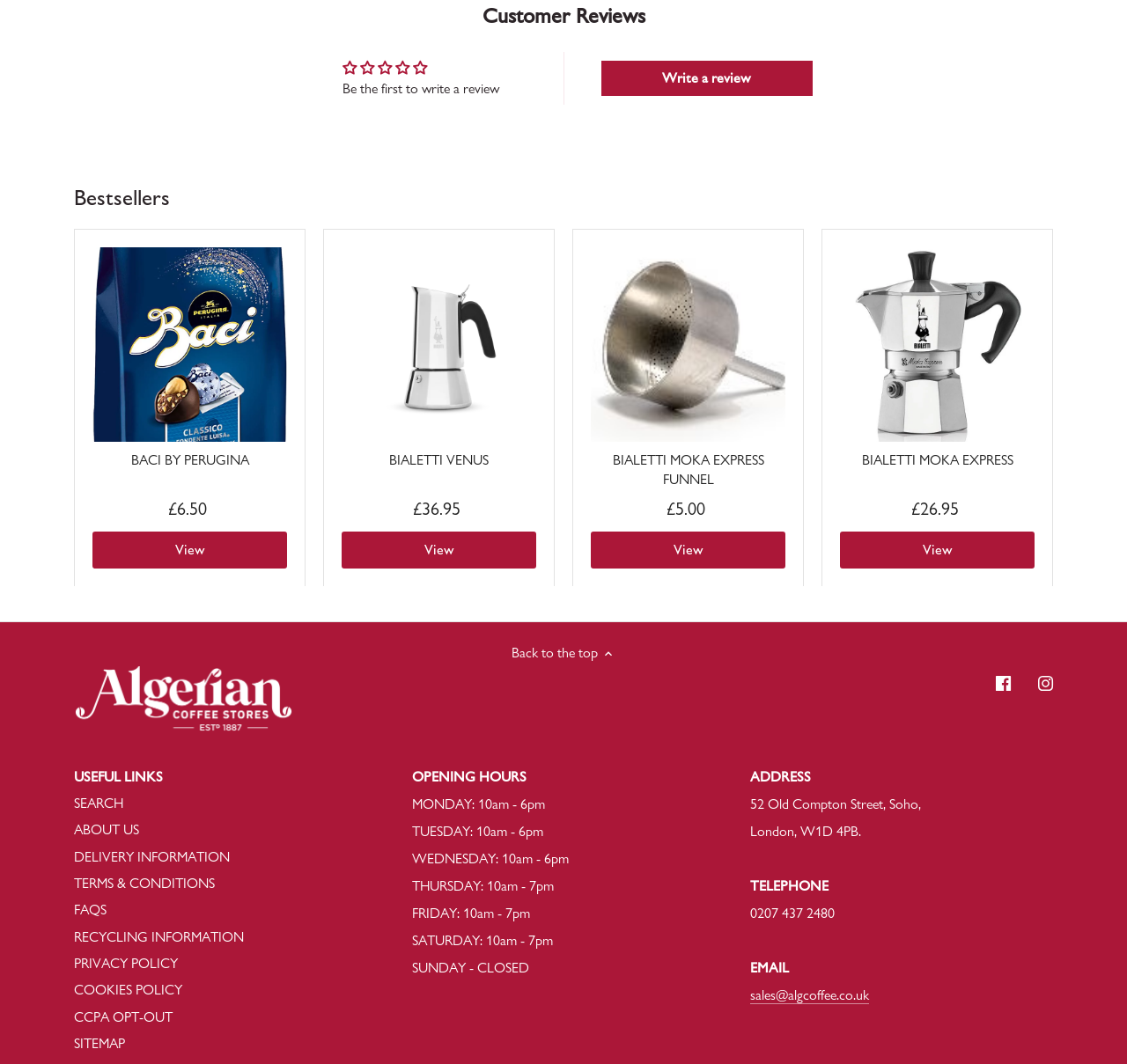Give a one-word or one-phrase response to the question:
What is the address of the store?

52 Old Compton Street, Soho, London, W1D 4PB